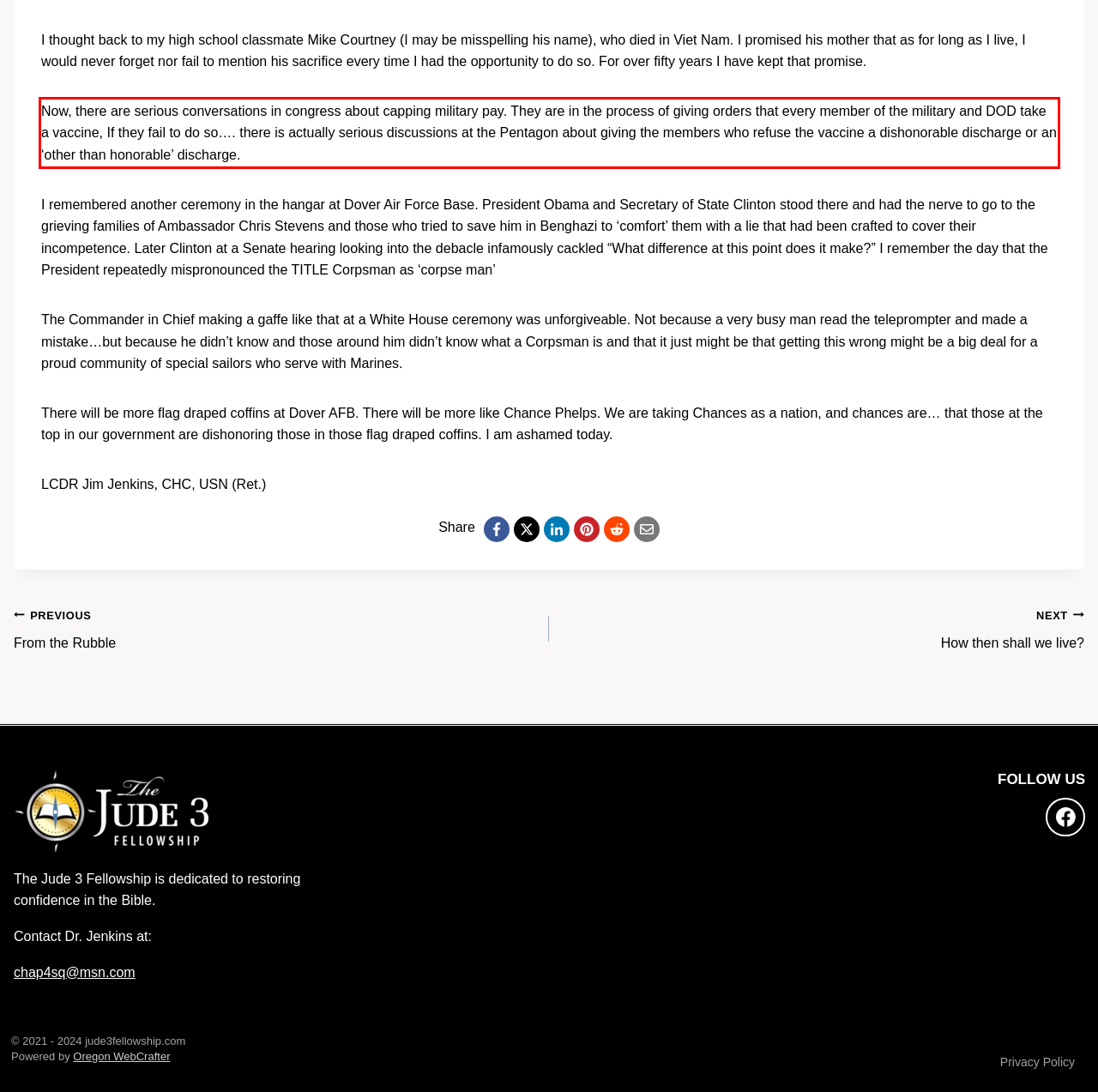You have a webpage screenshot with a red rectangle surrounding a UI element. Extract the text content from within this red bounding box.

Now, there are serious conversations in congress about capping military pay. They are in the process of giving orders that every member of the military and DOD take a vaccine, If they fail to do so…. there is actually serious discussions at the Pentagon about giving the members who refuse the vaccine a dishonorable discharge or an ‘other than honorable’ discharge.